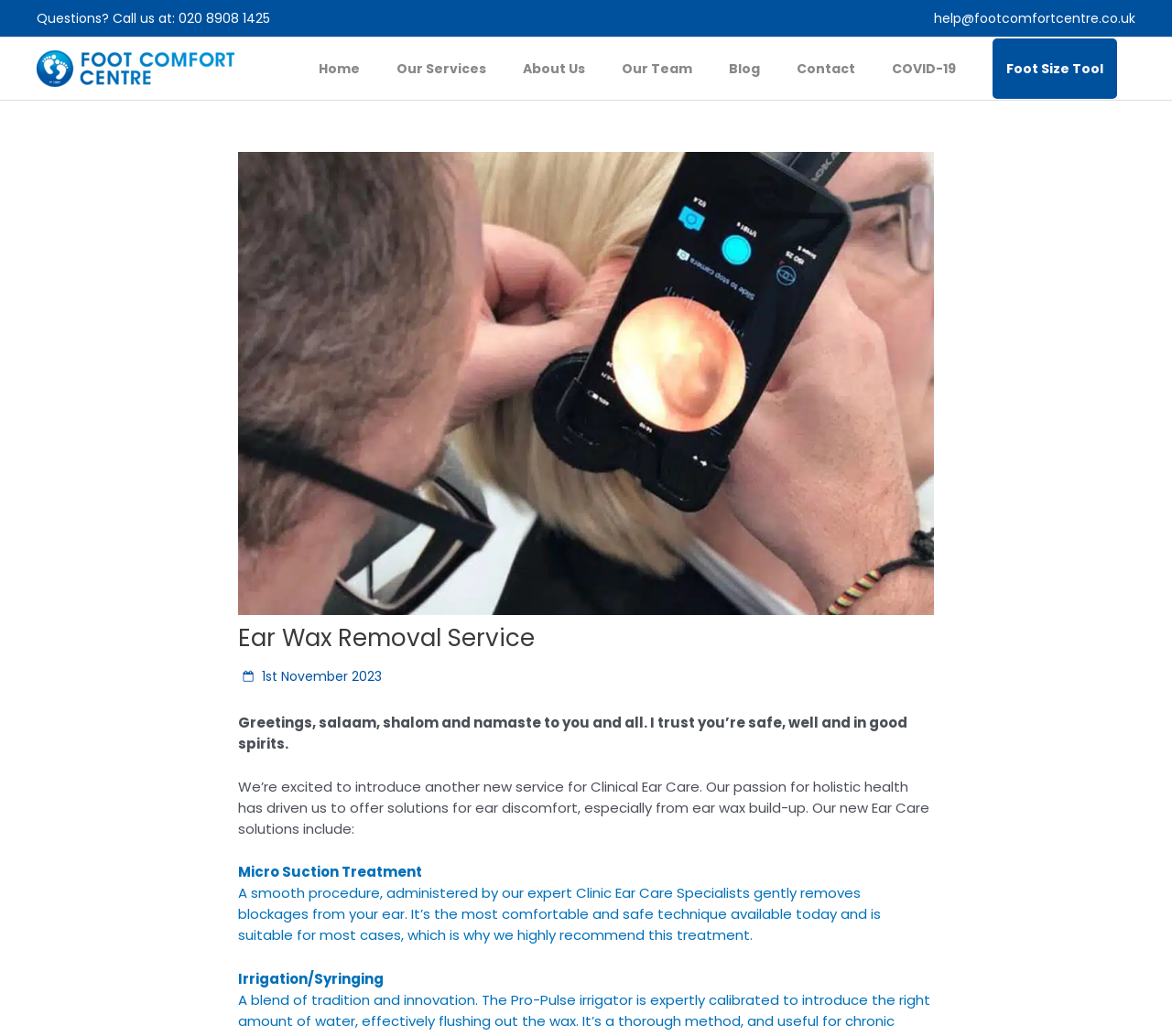Please provide a one-word or short phrase answer to the question:
What is the phone number to call for questions?

020 8908 1425